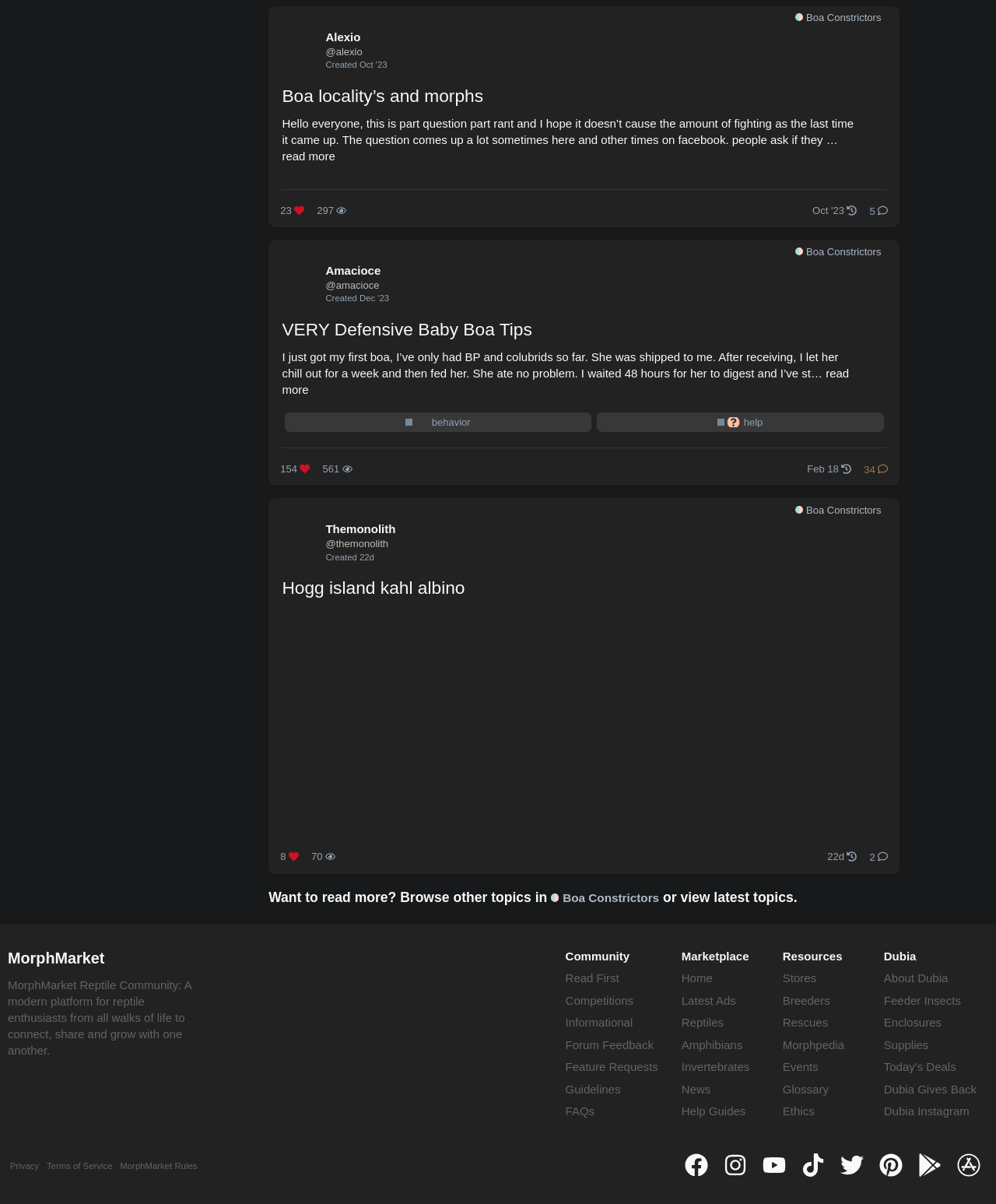Analyze the image and give a detailed response to the question:
What is the name of the reptile community?

The name of the reptile community can be found at the bottom of the webpage, where it says 'MorphMarket Reptile Community: A modern platform for reptile enthusiasts from all walks of life to connect, share and grow with one another.'